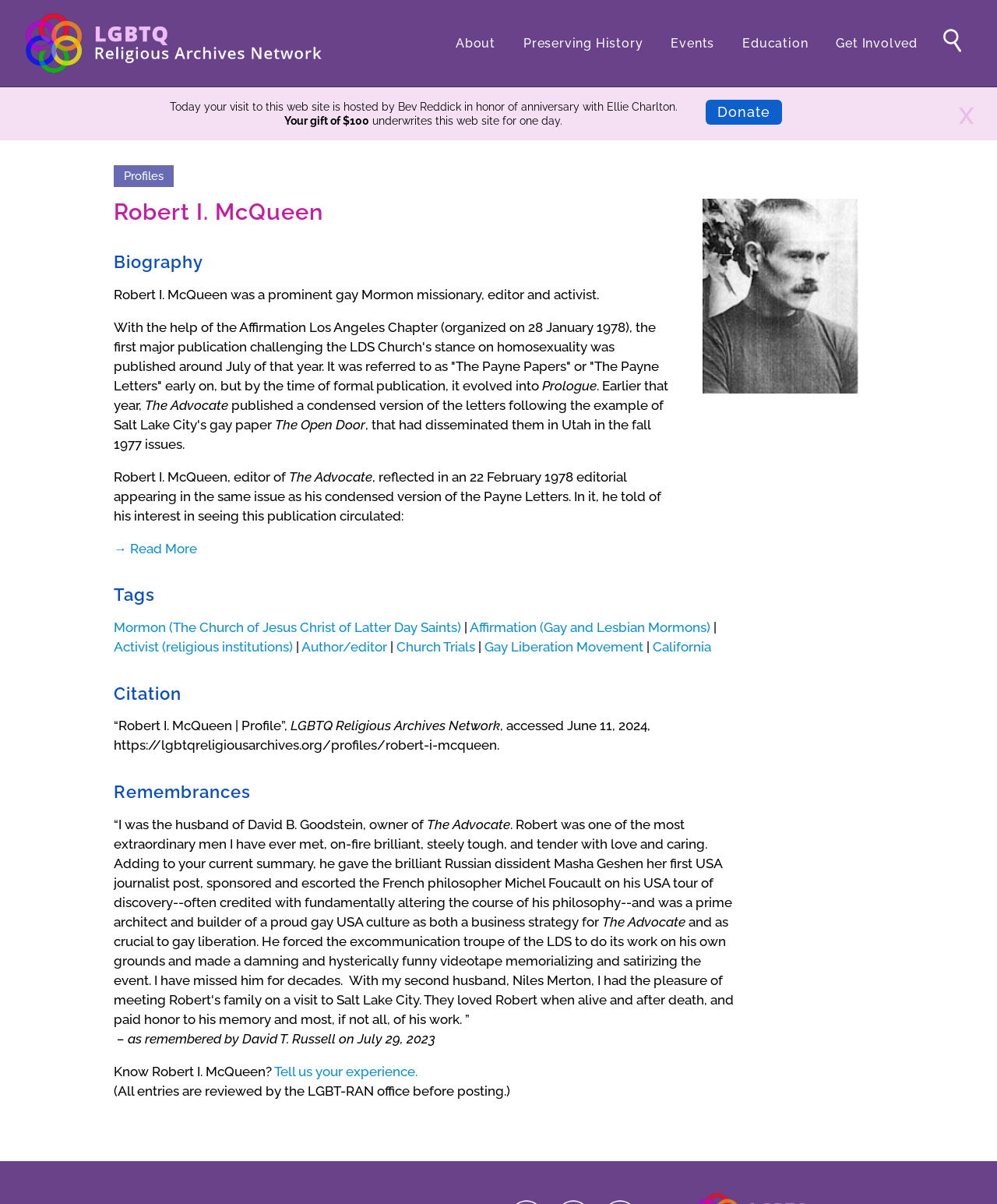Indicate the bounding box coordinates of the clickable region to achieve the following instruction: "Search for something."

[0.94, 0.021, 0.971, 0.047]